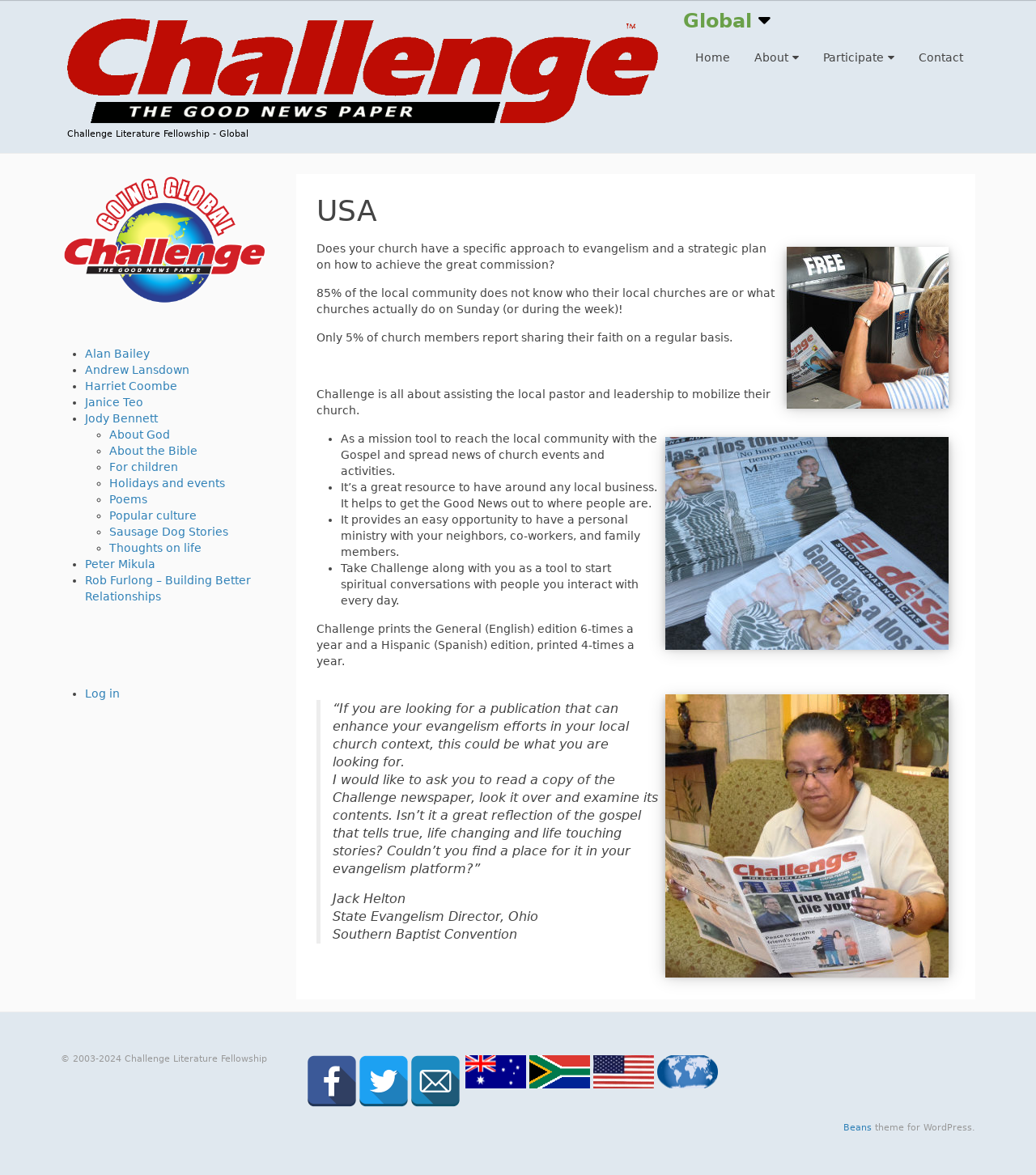How often is the General edition of Challenge printed?
Based on the visual information, provide a detailed and comprehensive answer.

The frequency of printing the General edition of Challenge can be found in the StaticText element with the text 'Challenge prints the General (English) edition 6-times a year and a Hispanic (Spanish) edition, printed 4-times a year.' in the main content area of the webpage.